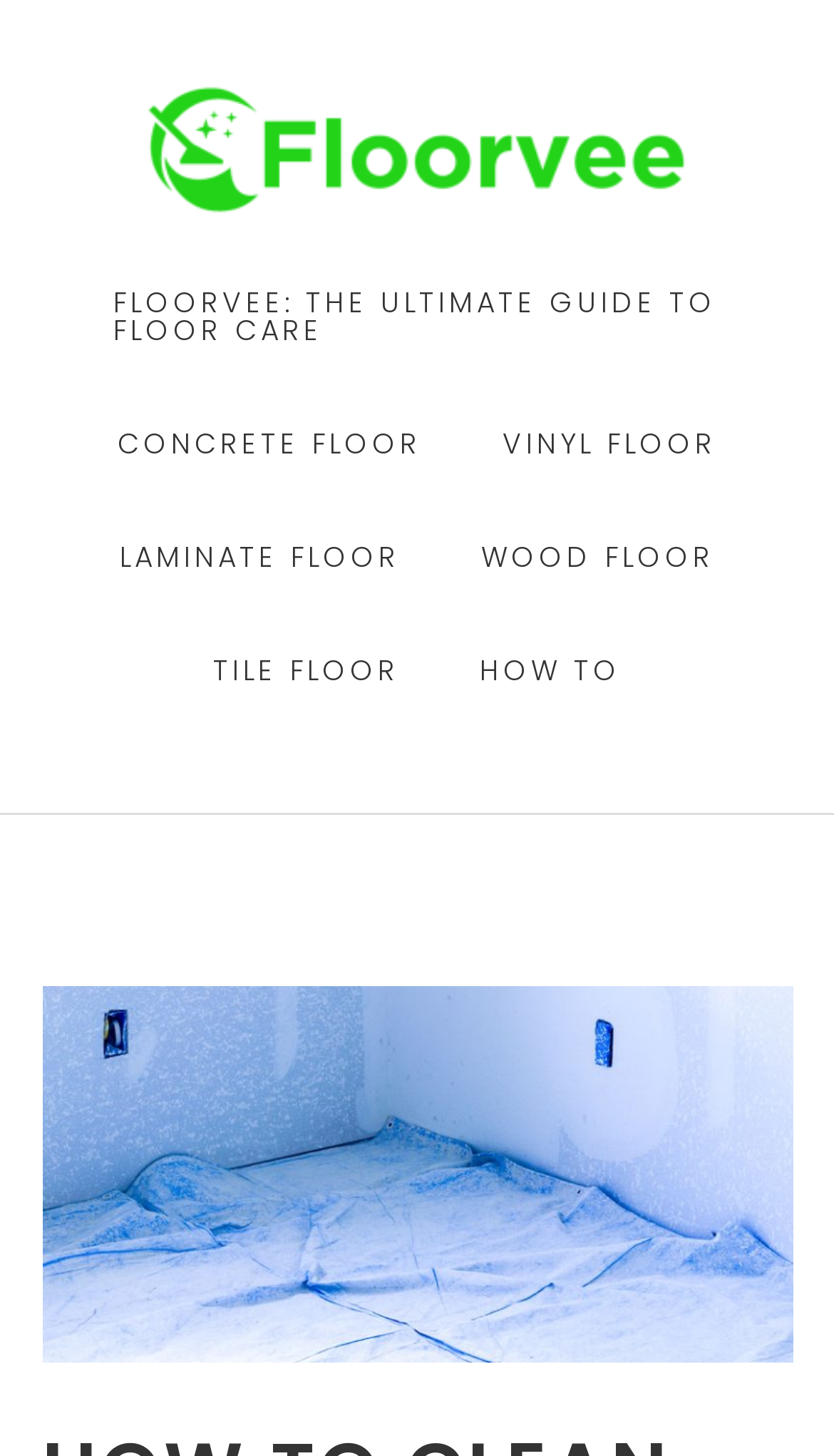Give a concise answer of one word or phrase to the question: 
What is the topic of the comprehensive guide?

Cleaning drywall dust off floors